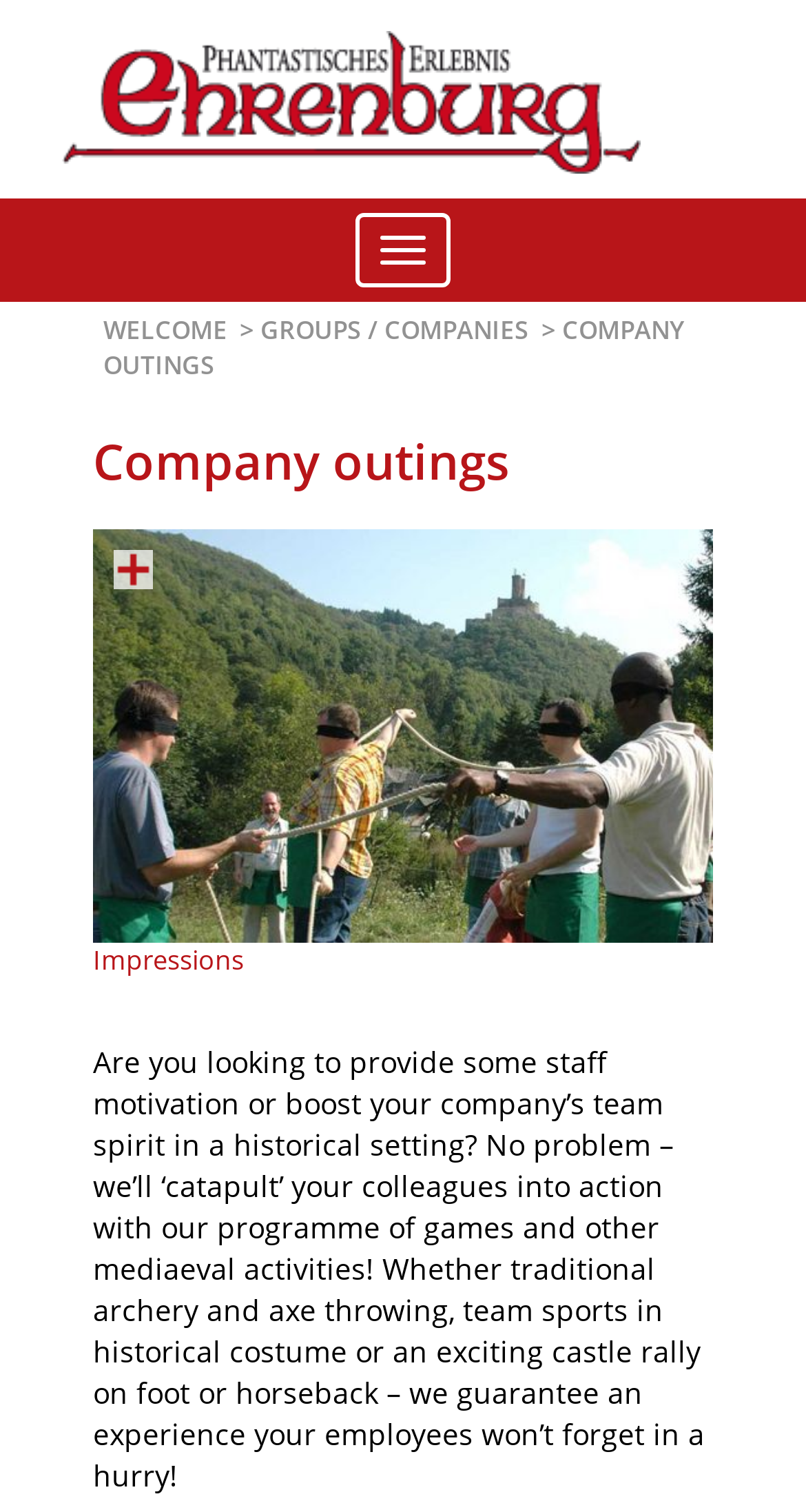Utilize the details in the image to thoroughly answer the following question: What is the location of the company outing activities?

The text and image suggest that the company outing activities take place under or near the Ehrenburg castle, which provides a historical setting for the events.